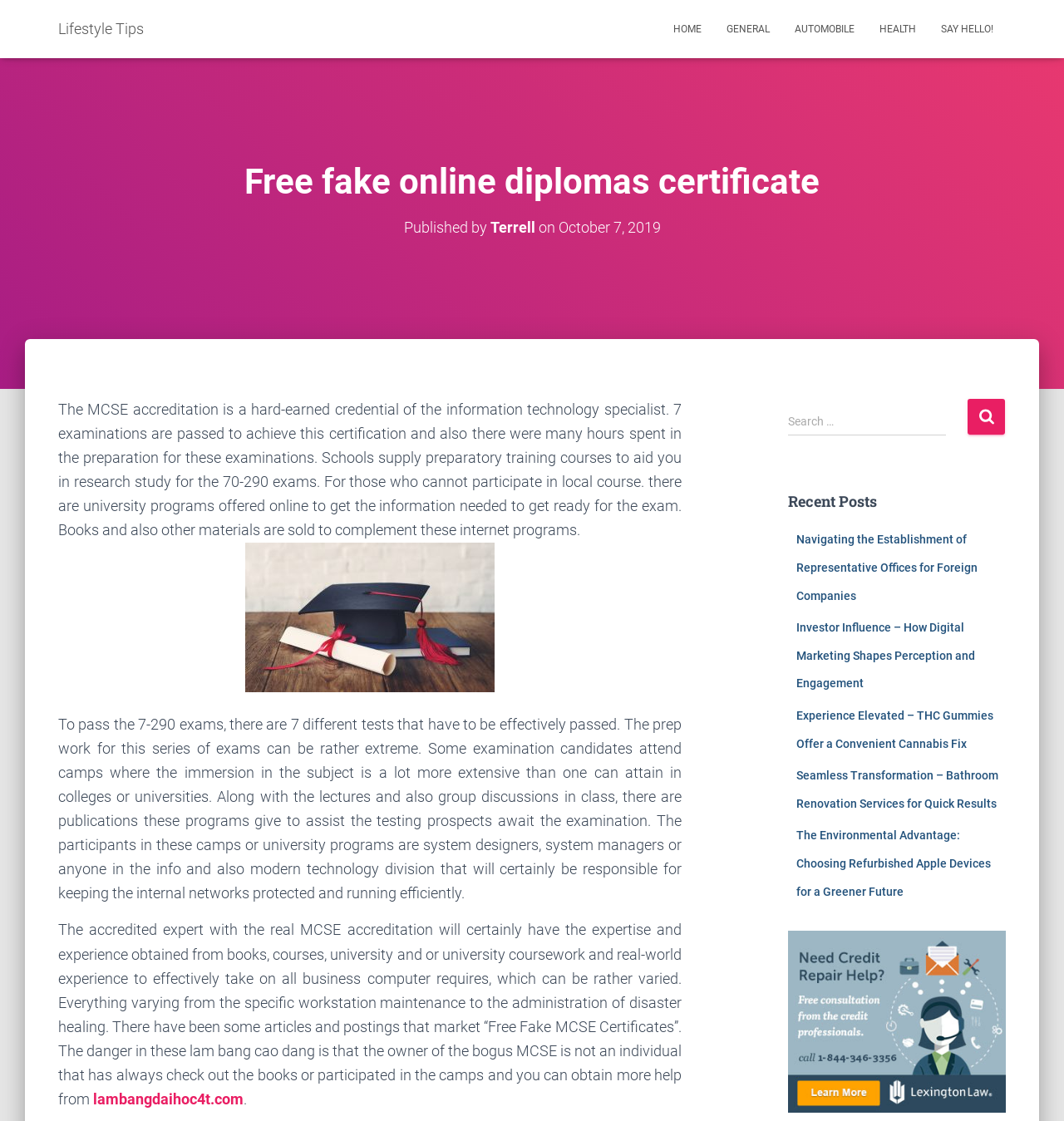Extract the text of the main heading from the webpage.

Free fake online diplomas certificate